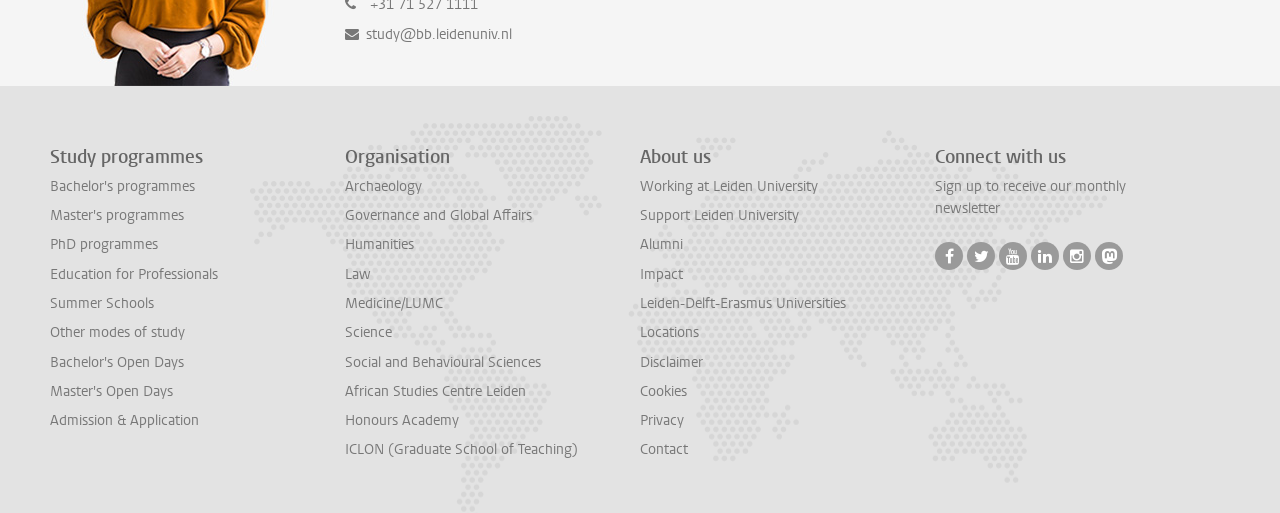Locate the bounding box coordinates for the element described below: "Home". The coordinates must be four float values between 0 and 1, formatted as [left, top, right, bottom].

None